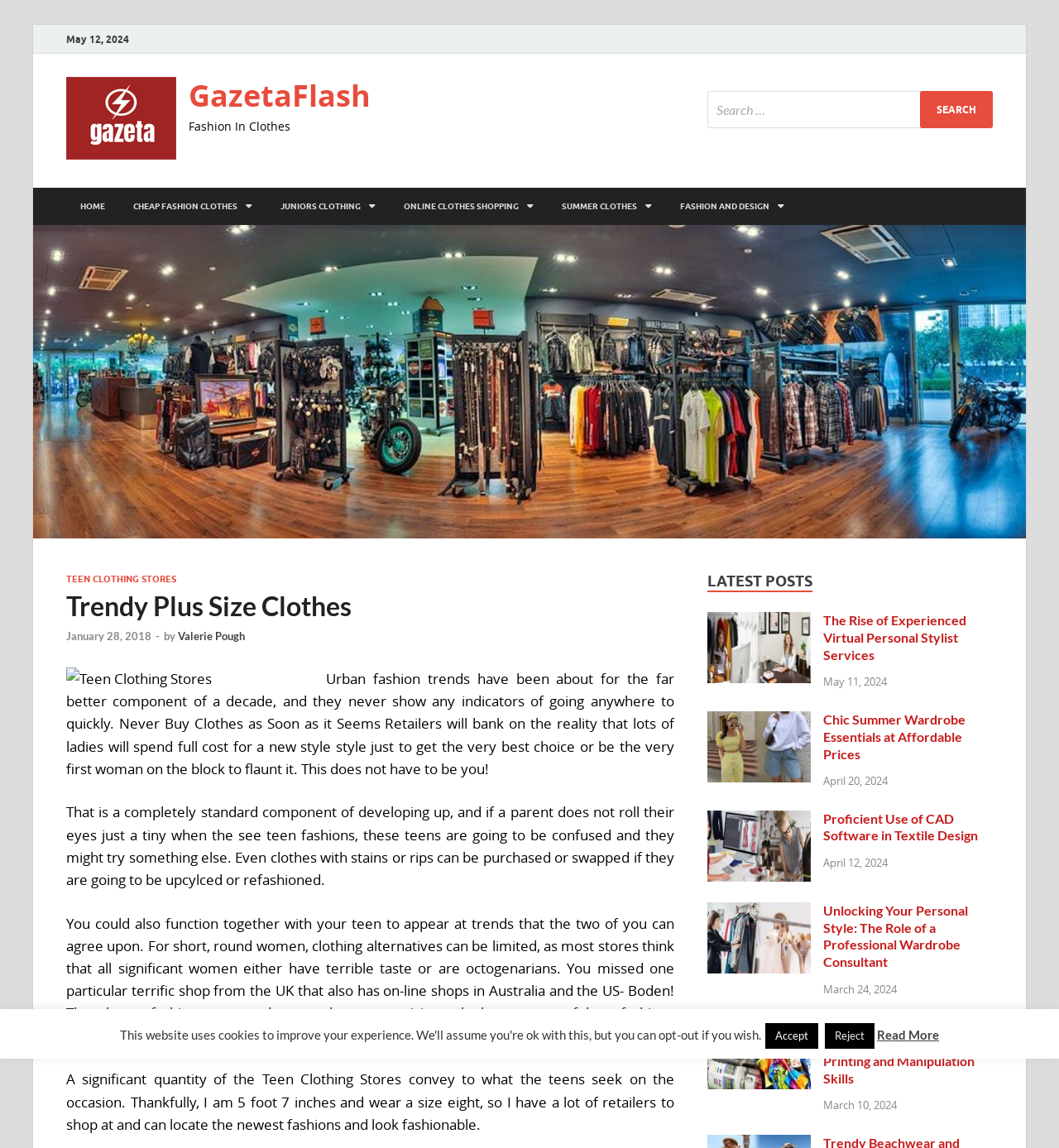Please identify the bounding box coordinates of where to click in order to follow the instruction: "Go to the page about Chic Summer Wardrobe Essentials at Affordable Prices".

[0.668, 0.621, 0.766, 0.635]